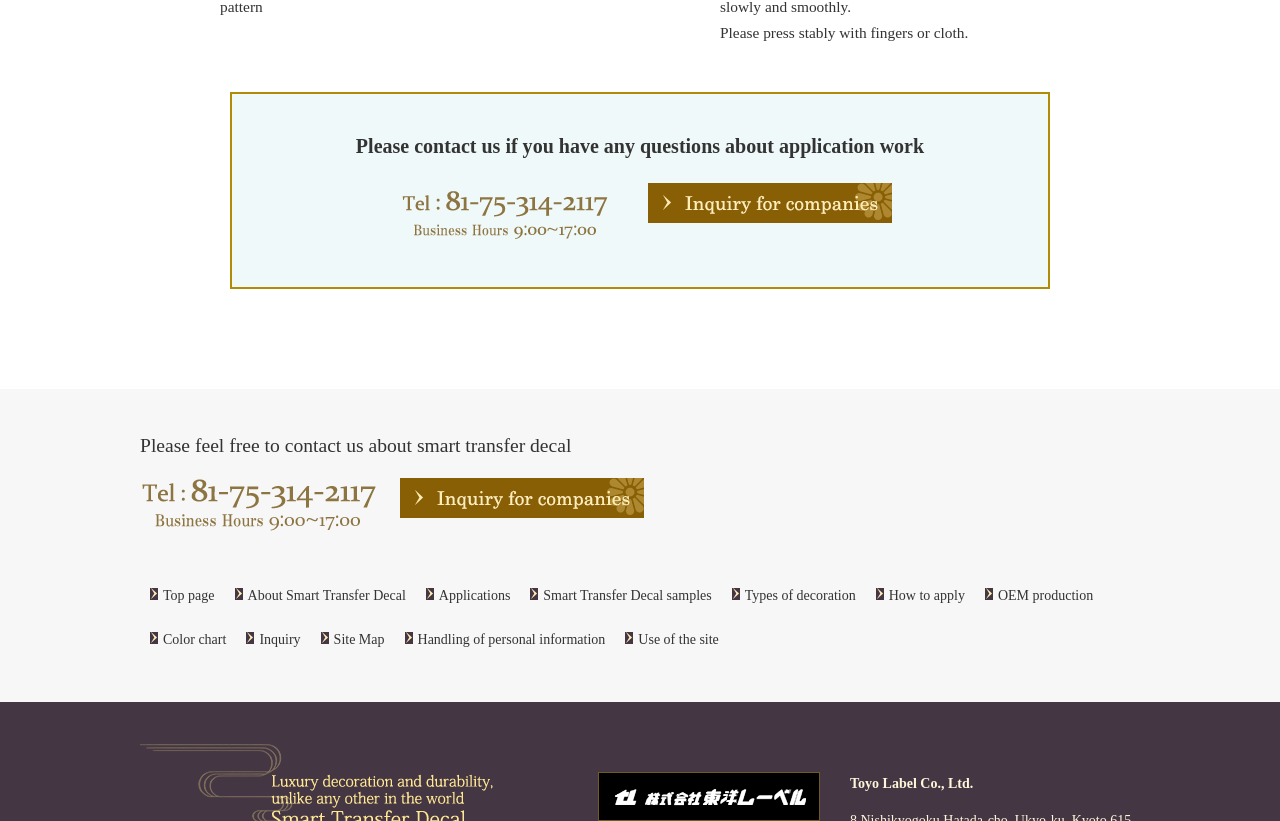Predict the bounding box coordinates of the area that should be clicked to accomplish the following instruction: "Contact us through the inquiry form for companies". The bounding box coordinates should consist of four float numbers between 0 and 1, i.e., [left, top, right, bottom].

[0.506, 0.244, 0.697, 0.265]